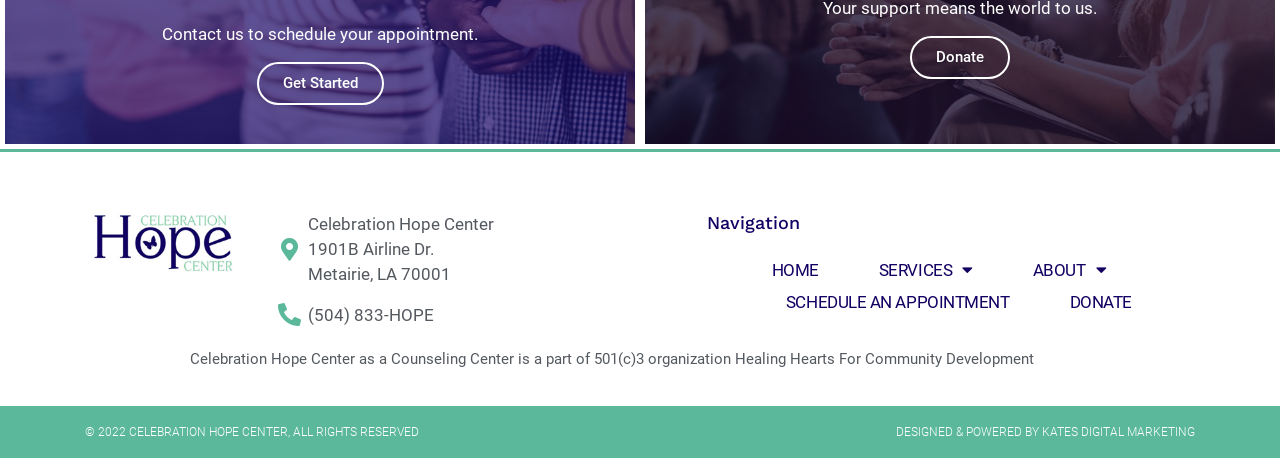Please identify the bounding box coordinates of the region to click in order to complete the given instruction: "Open menu". The coordinates should be four float numbers between 0 and 1, i.e., [left, top, right, bottom].

None